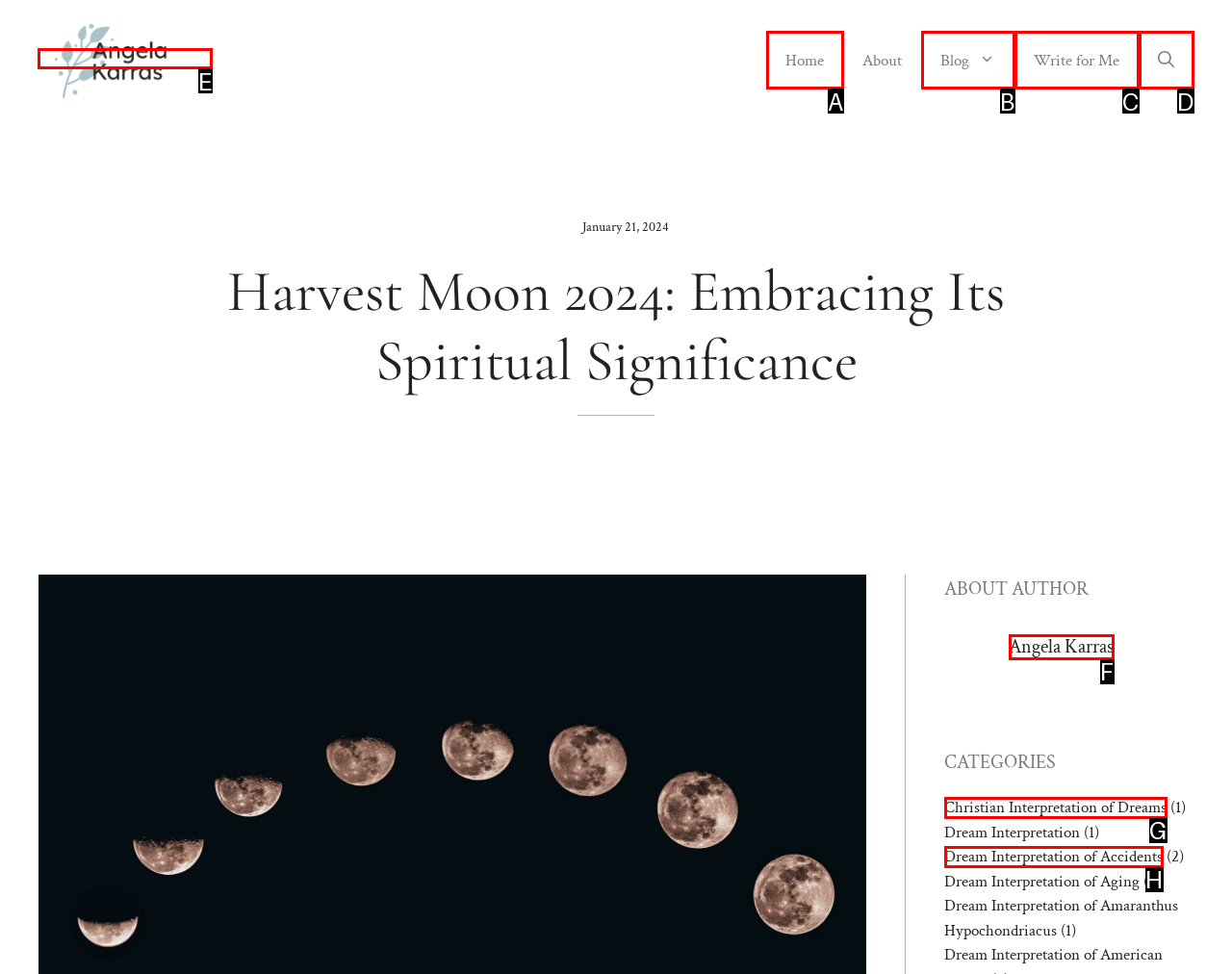To achieve the task: visit Angela Karras' page, indicate the letter of the correct choice from the provided options.

E